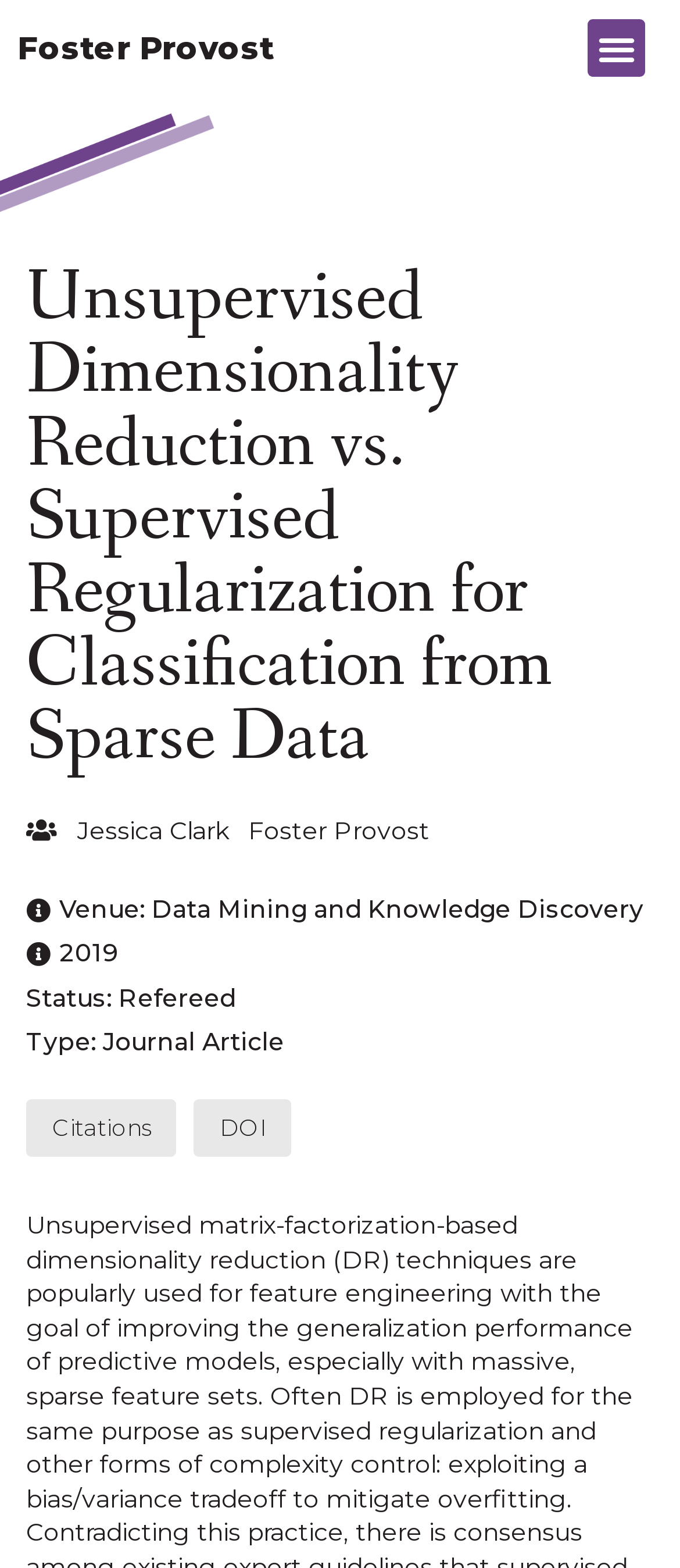Using the details from the image, please elaborate on the following question: What is the type of publication?

The type of publication is mentioned as a static text 'Type: Journal Article' which is located at [0.038, 0.654, 0.418, 0.674]